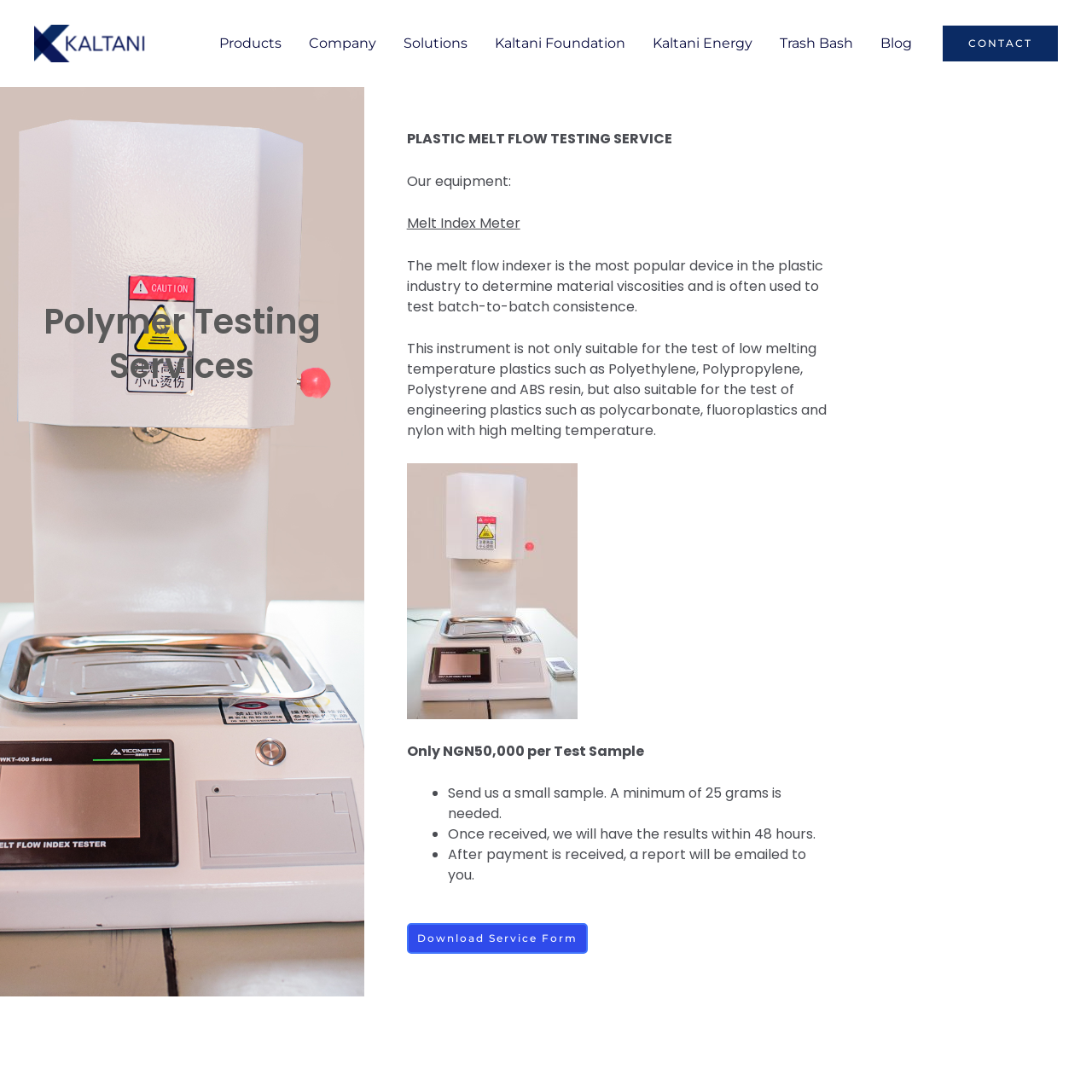Indicate the bounding box coordinates of the clickable region to achieve the following instruction: "Read the 'Blog'."

[0.794, 0.012, 0.848, 0.067]